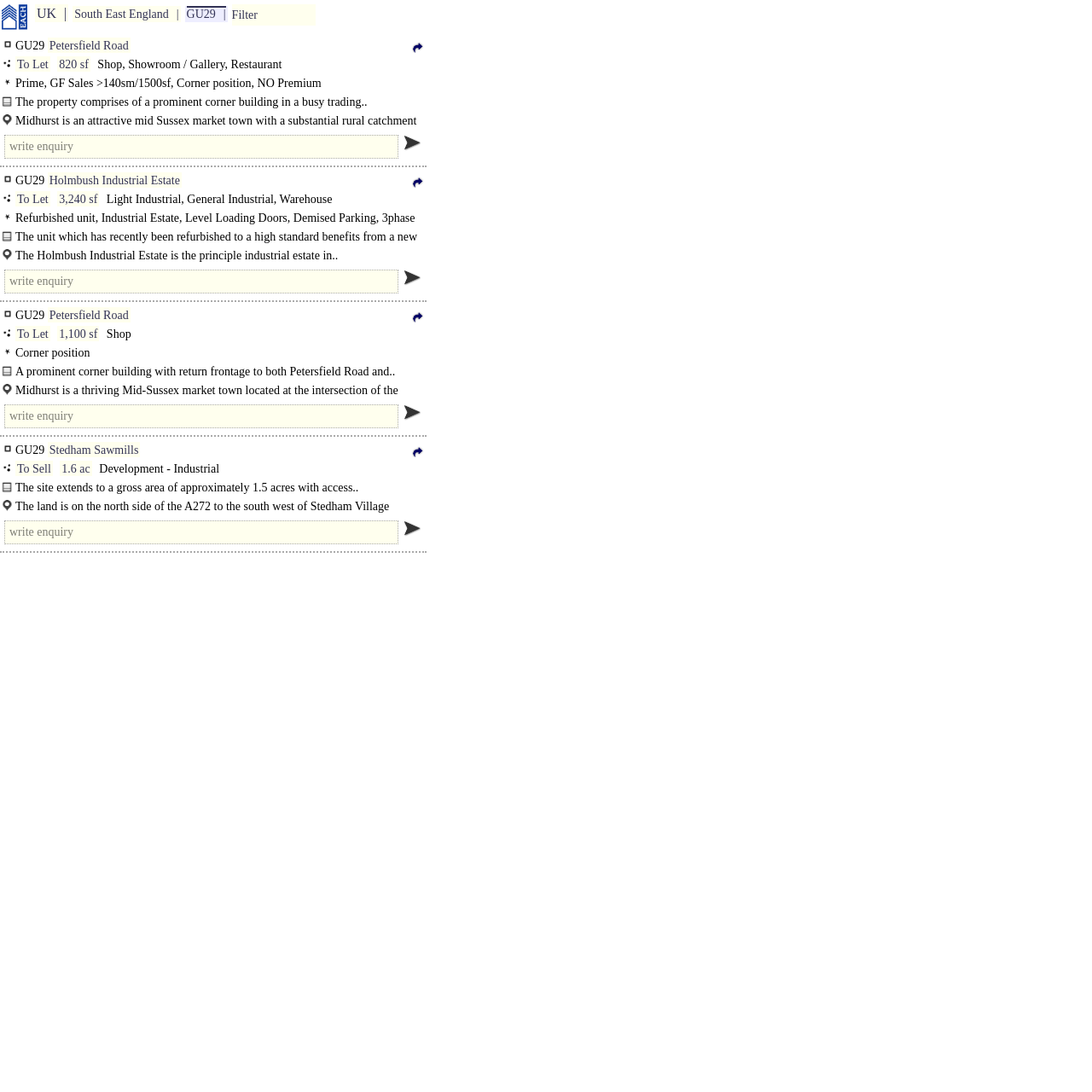What is the size of the property at Holmbush Industrial Estate?
Provide a comprehensive and detailed answer to the question.

After examining the webpage, I found that there is a link 'Holmbush Industrial Estate' which is associated with a link '3,240 sf'. This indicates that the size of the property at Holmbush Industrial Estate is 3,240 square feet.